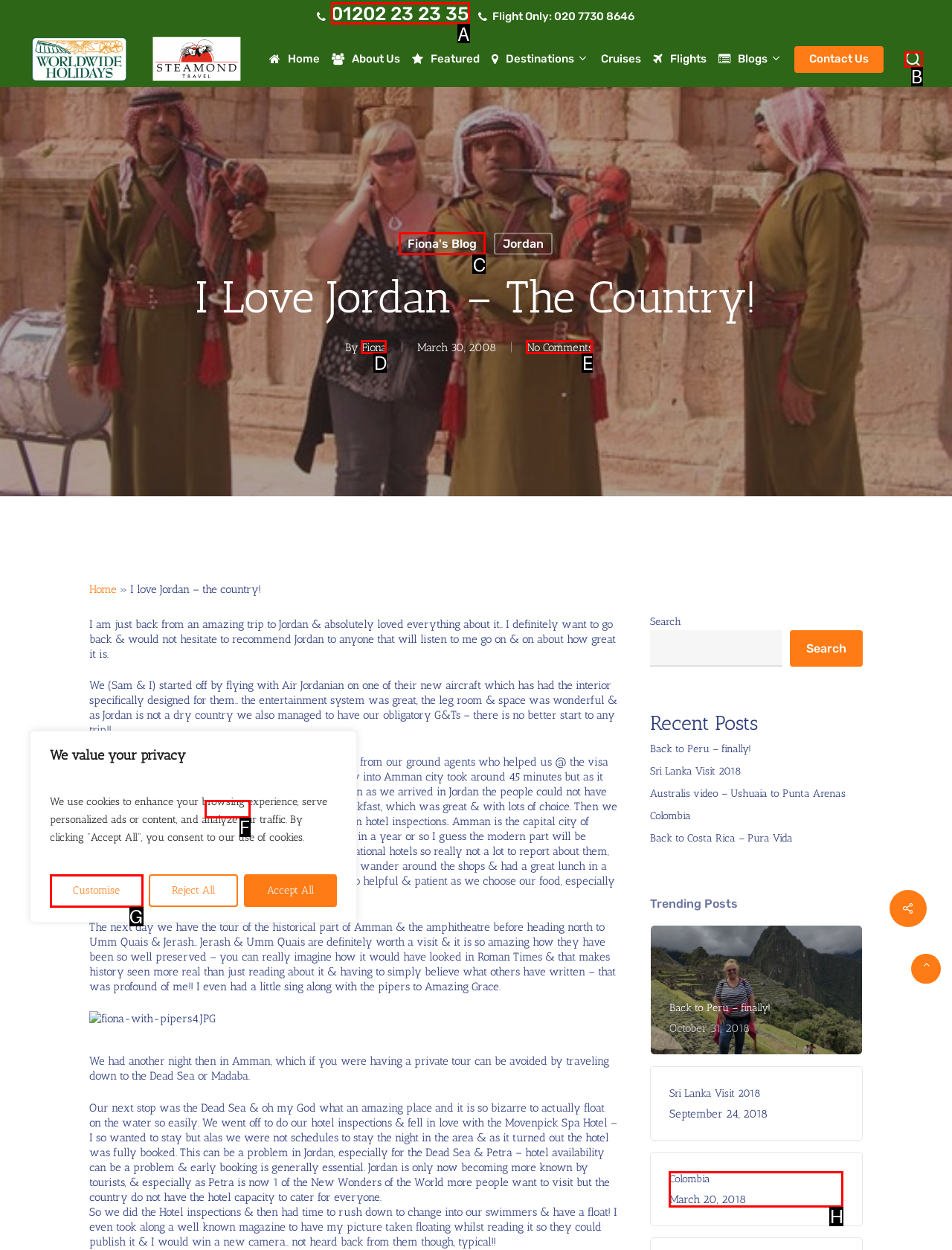Point out the option that needs to be clicked to fulfill the following instruction: Read Fiona's blog
Answer with the letter of the appropriate choice from the listed options.

C